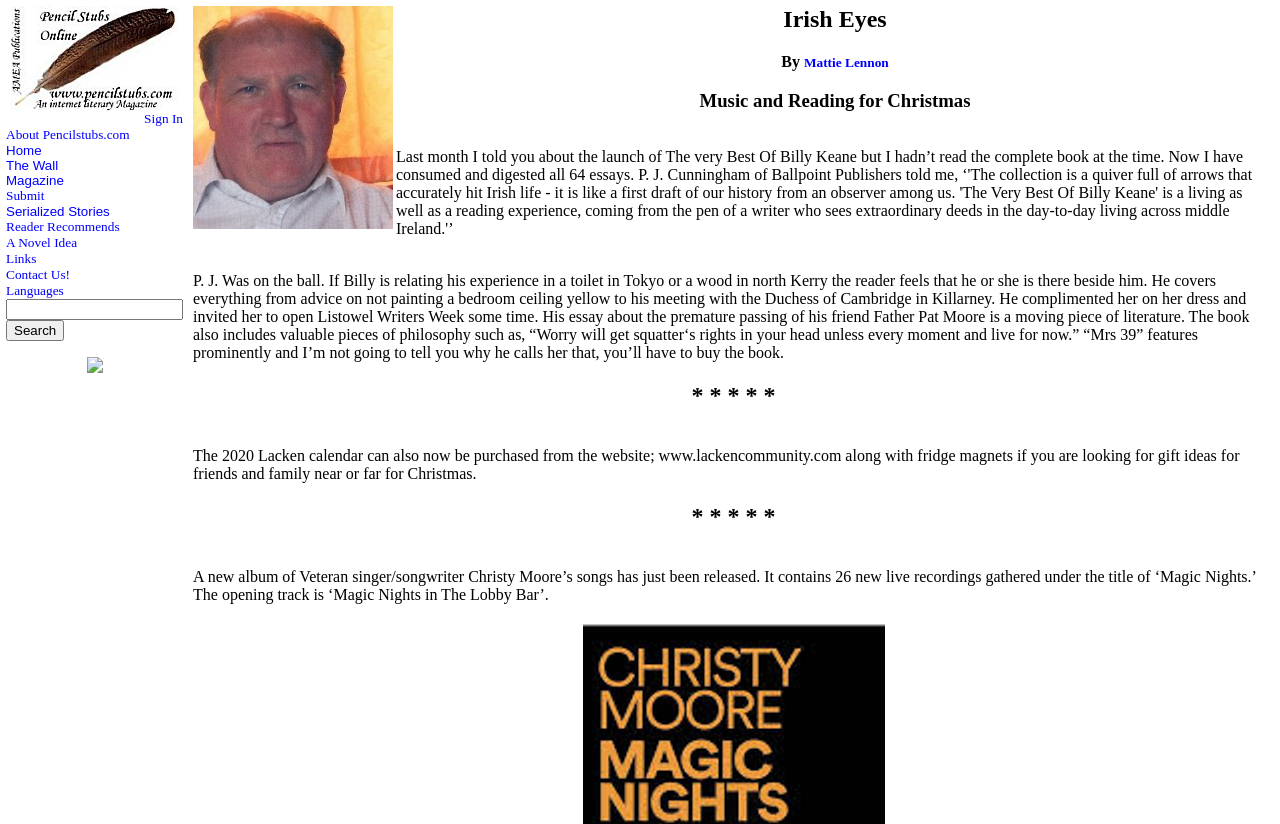Can you find the bounding box coordinates of the area I should click to execute the following instruction: "Click on Sign In"?

[0.113, 0.135, 0.143, 0.153]